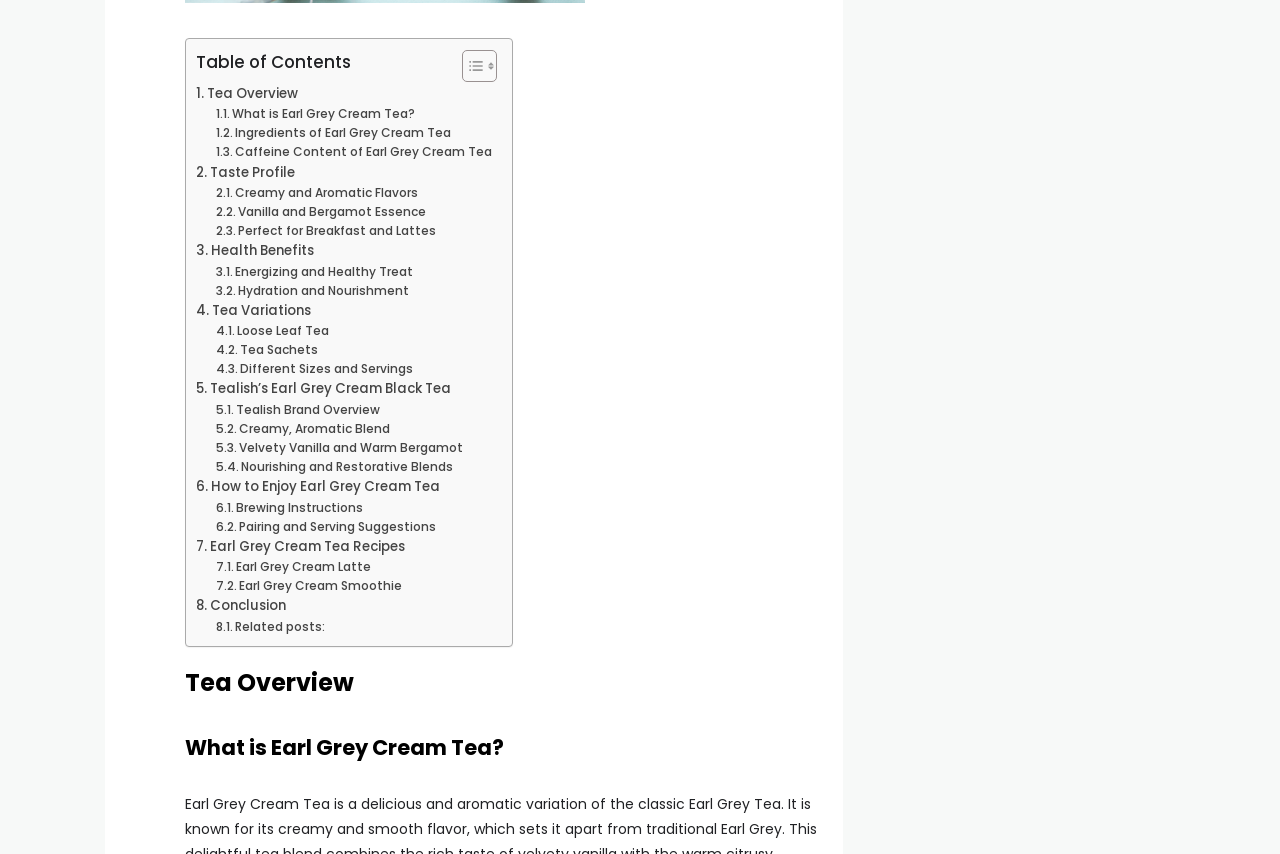What is the purpose of the 'Toggle Table of Content' button?
Based on the visual content, answer with a single word or a brief phrase.

To show or hide the table of contents